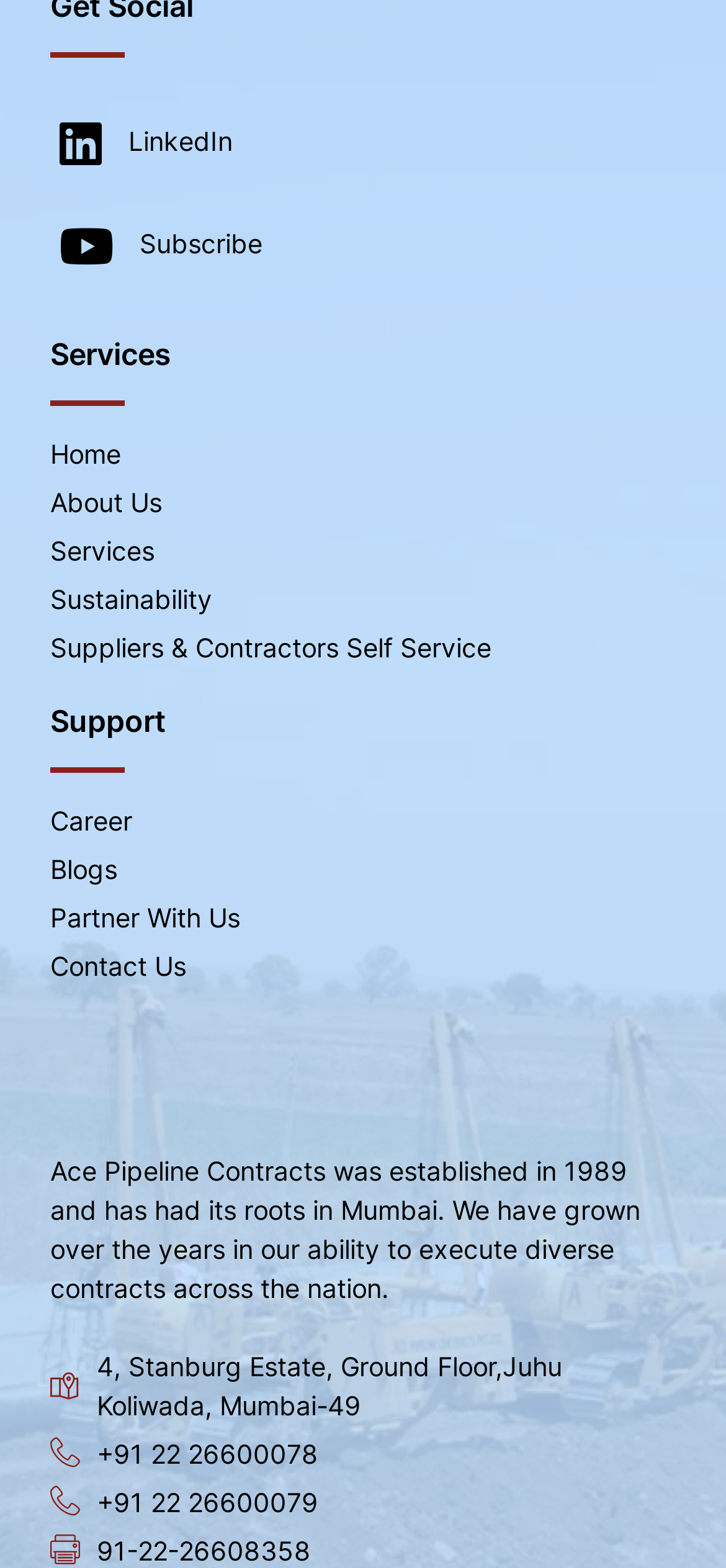Please locate the clickable area by providing the bounding box coordinates to follow this instruction: "Click on LinkedIn".

[0.082, 0.06, 0.918, 0.12]